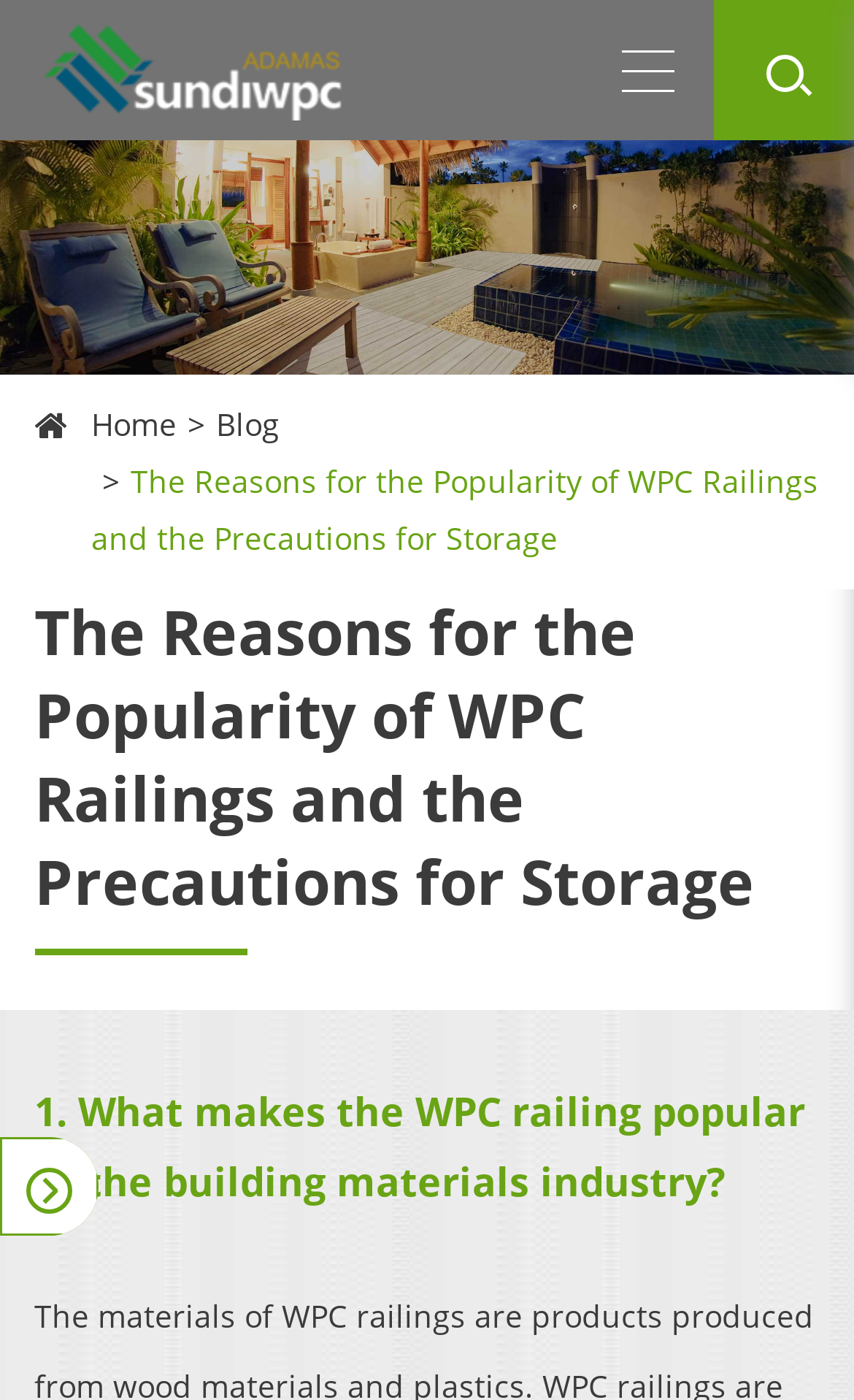Please give a concise answer to this question using a single word or phrase: 
Is there an image on the webpage?

Yes